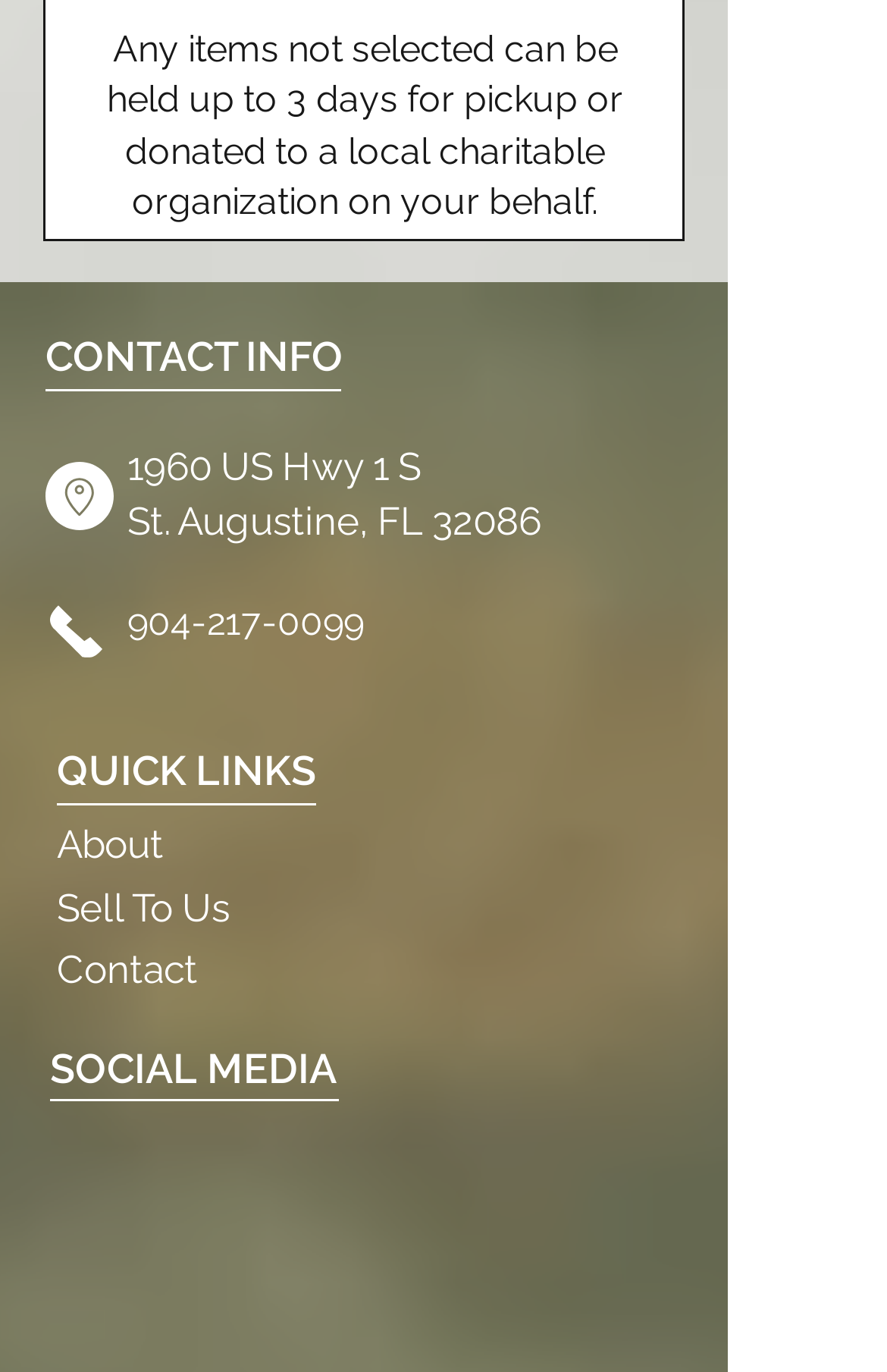Use the details in the image to answer the question thoroughly: 
How many social media links are there?

I looked at the social media section on the webpage, which is labeled as 'SOCIAL MEDIA'. Inside this section, I found a list of social media links, which includes 'Facebook' and 'Instagram'. Therefore, there are 2 social media links.